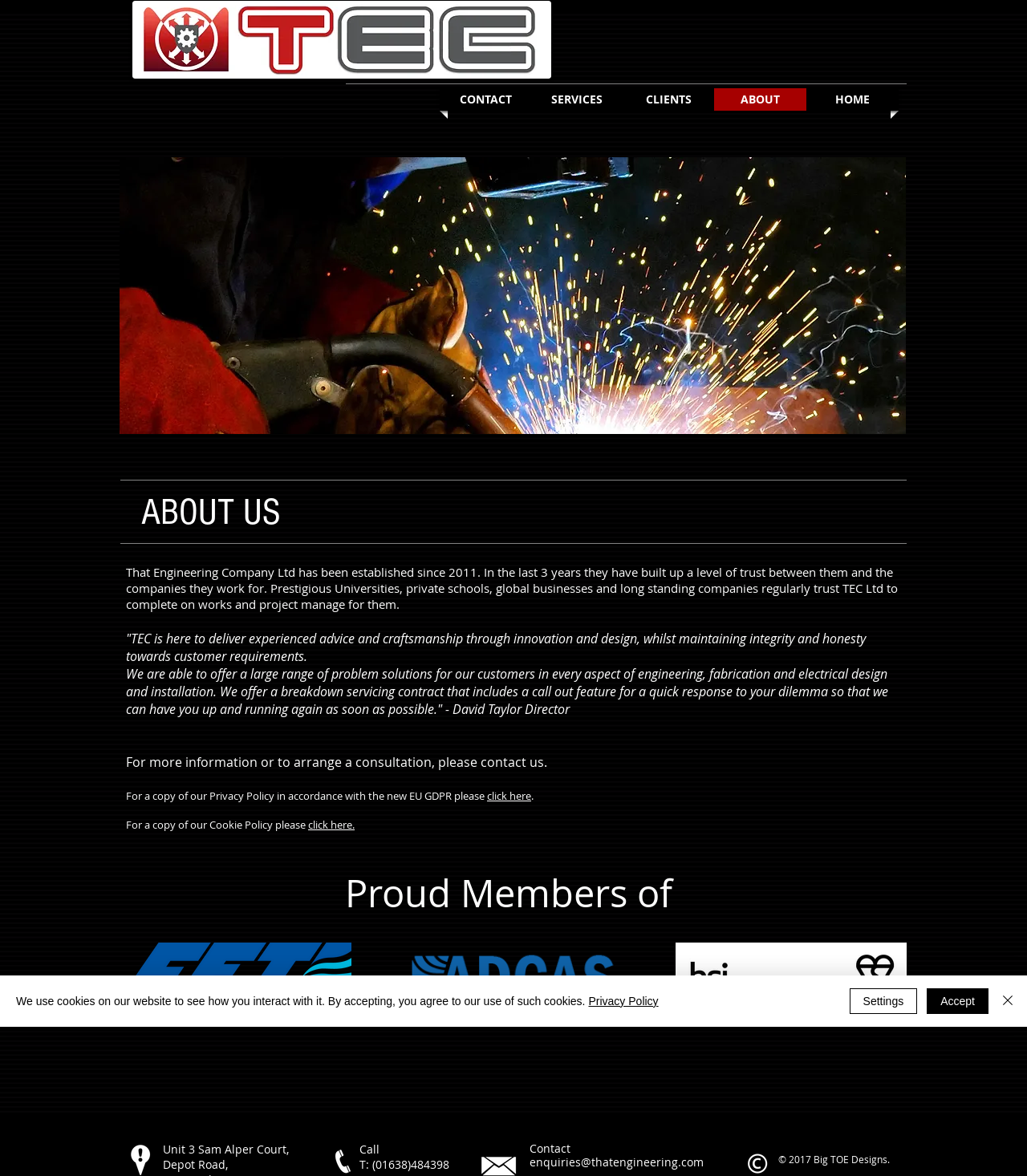From the given element description: "click here.", find the bounding box for the UI element. Provide the coordinates as four float numbers between 0 and 1, in the order [left, top, right, bottom].

[0.3, 0.695, 0.345, 0.708]